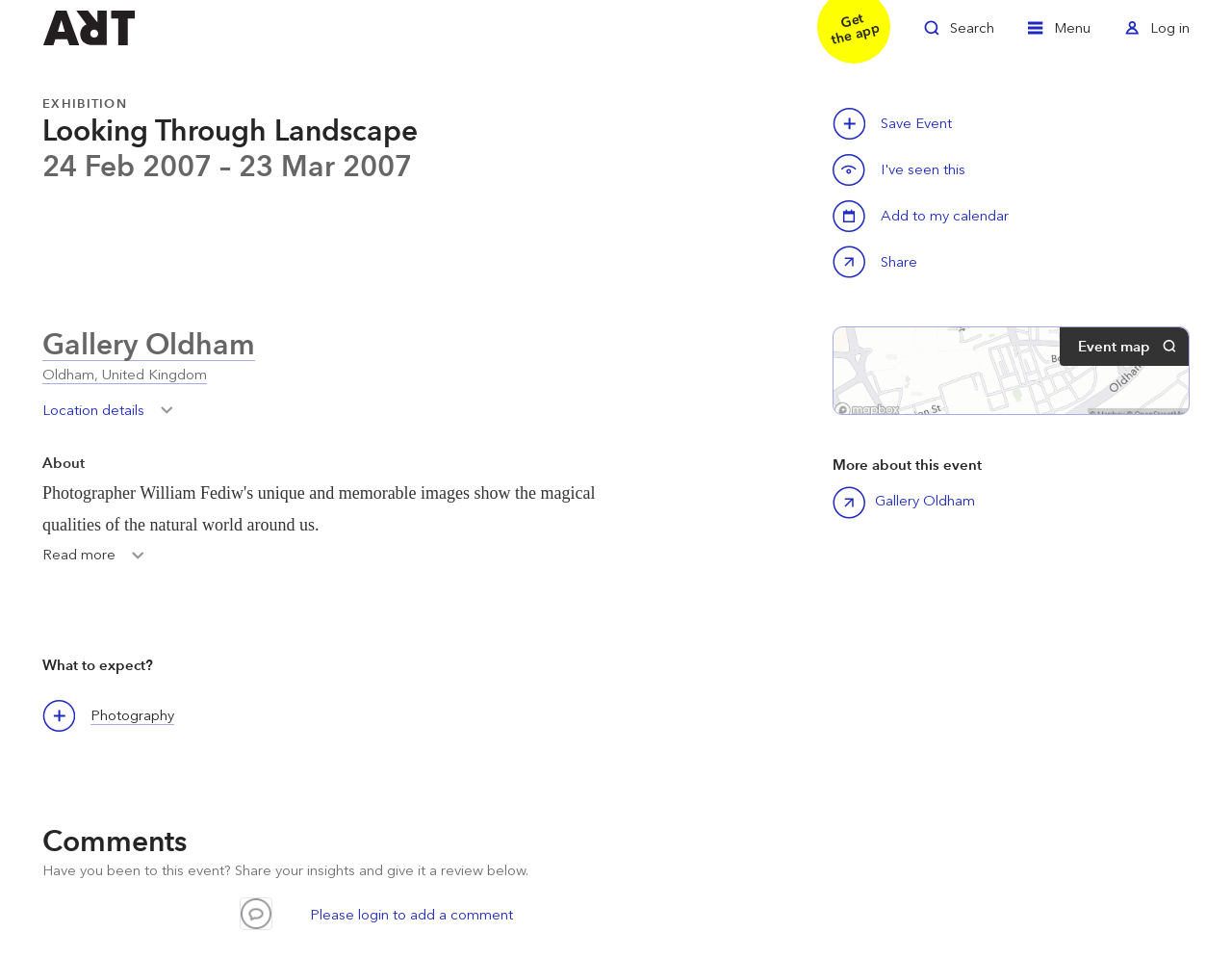Explain the webpage in detail.

The webpage is about an exhibition titled "Looking Through Landscape" at Gallery Oldham in Oldham. At the top left, there is a link to "Welcome to ArtRabbit". On the top right, there are three links: "Toggle Search", "Toggle Menu", and "Toggle Log in". 

Below these links, the main content of the webpage begins. The exhibition title "Looking Through Landscape" is prominently displayed, along with the dates "24 Feb 2007 – 23 Mar 2007". There are three buttons: "Save this event", "Calendar", and "Share Looking Through Landscape". 

The webpage also provides information about the exhibition venue, Gallery Oldham, with a link to its page. The location "Oldham, United Kingdom" is mentioned, and there is a button to toggle location details. 

Further down, there is a section about the exhibition, with a heading "About" and a button to "Read more". Another section is titled "What to expect?", and there is a link to "Photography". 

On the right side of the page, there is a section titled "More about this event", with a link to Gallery Oldham. 

At the bottom of the page, there is a section for comments, with a heading "Comments" and a text encouraging users to share their insights and review the event. However, users need to log in to add a comment, and there is a link to do so.